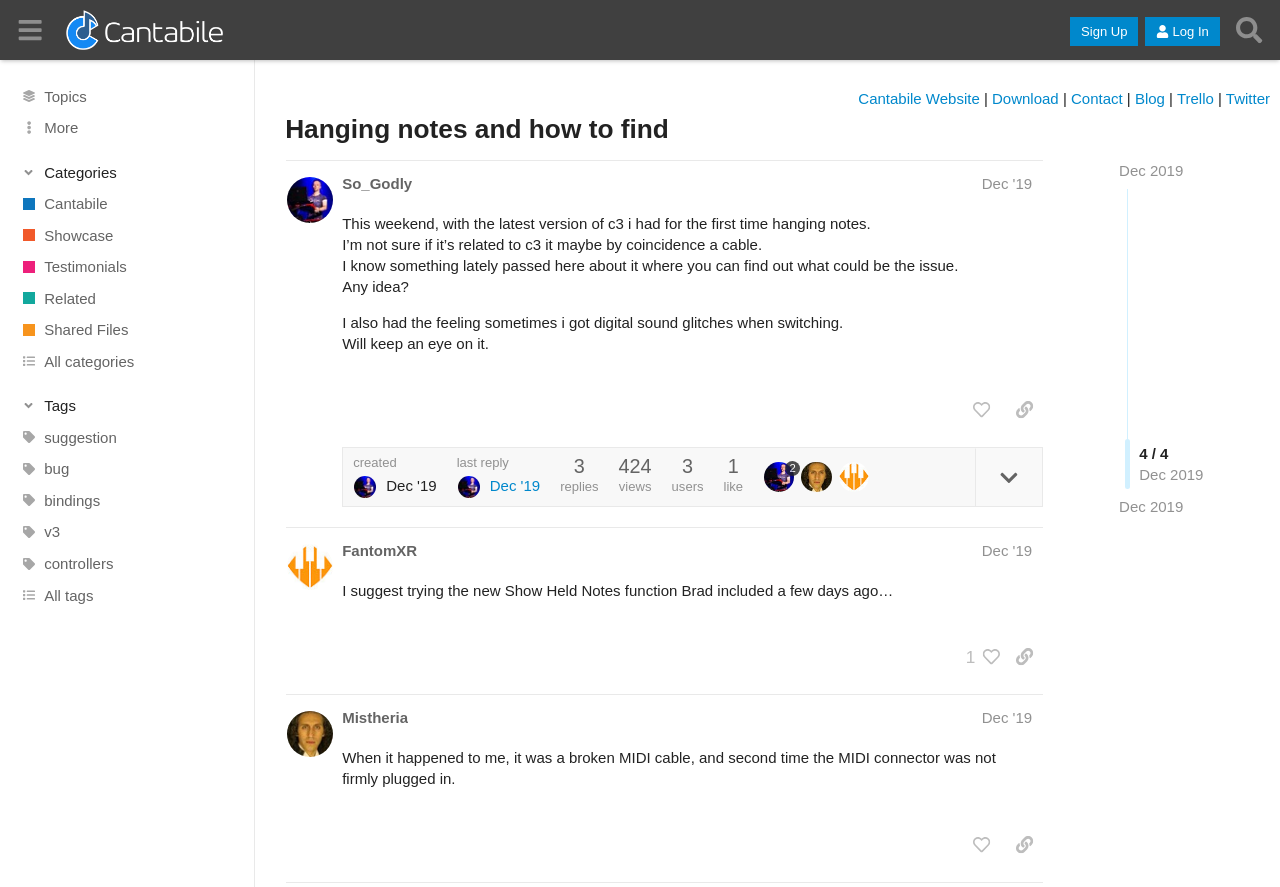Provide the bounding box coordinates for the area that should be clicked to complete the instruction: "Search for topics".

[0.959, 0.01, 0.992, 0.058]